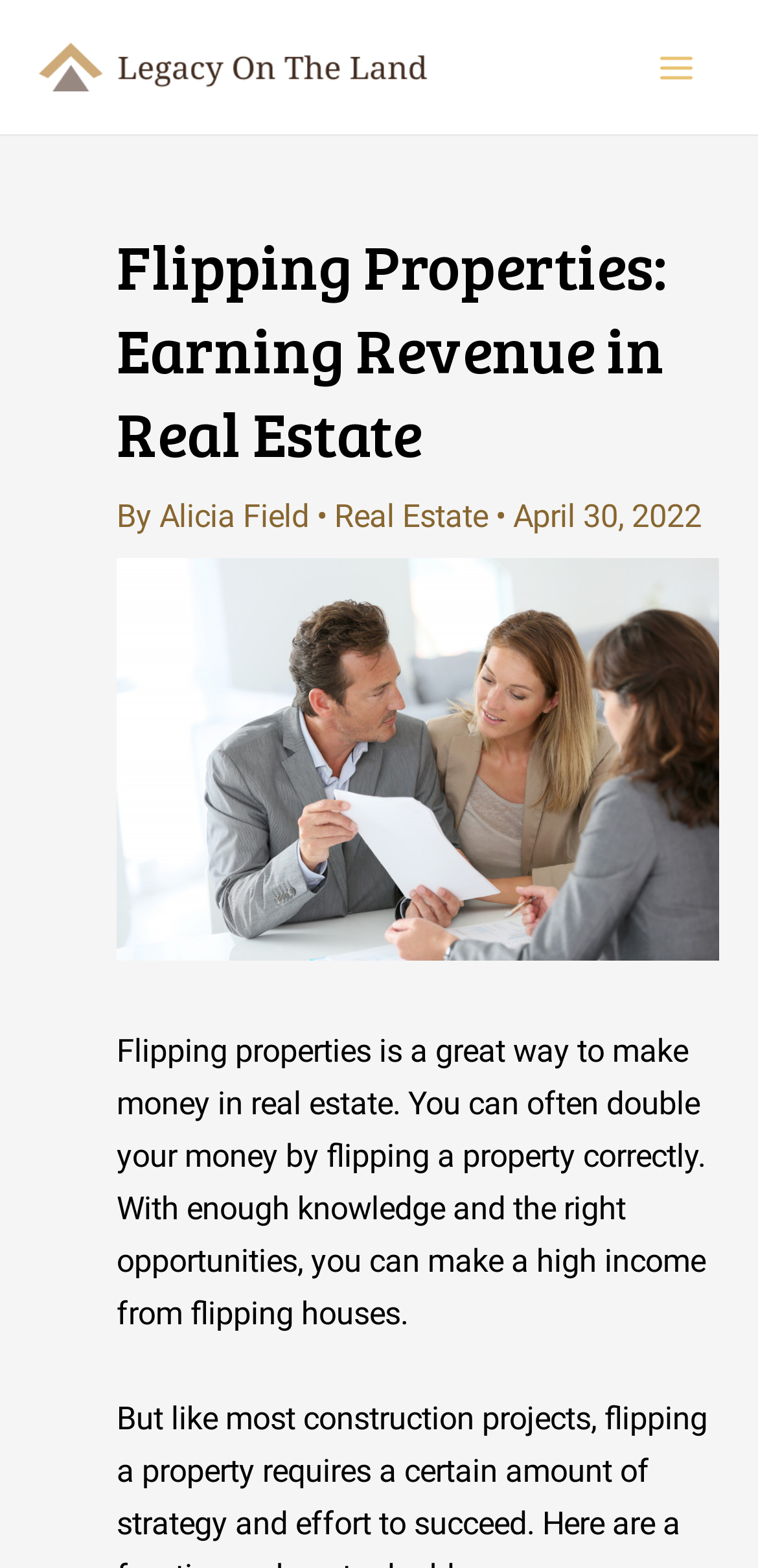Please examine the image and answer the question with a detailed explanation:
What is the name of the website?

The name of the website can be found in the top-left corner of the webpage, where the logo says 'Legacy on the Land'.